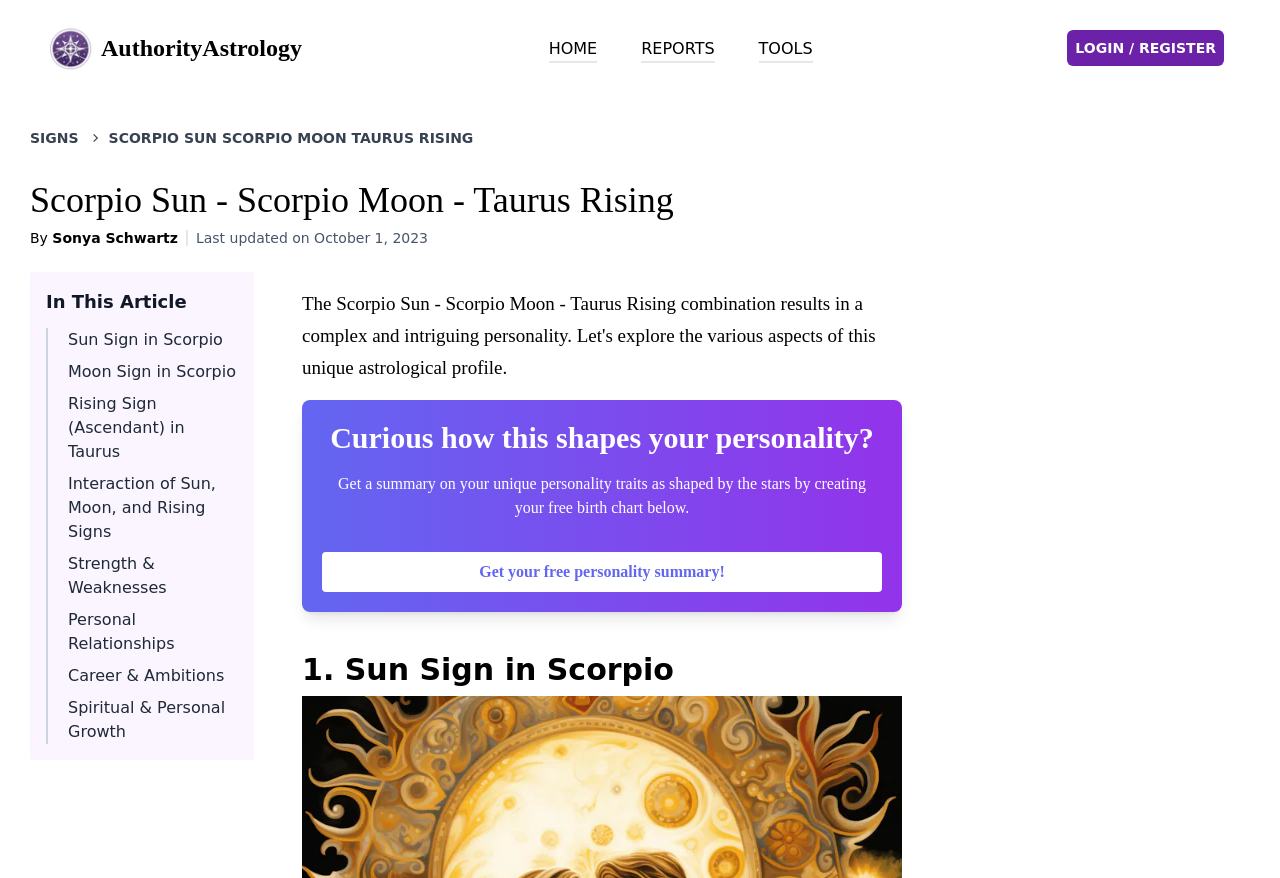What is the rising sign being discussed?
Based on the image, answer the question with a single word or brief phrase.

Taurus